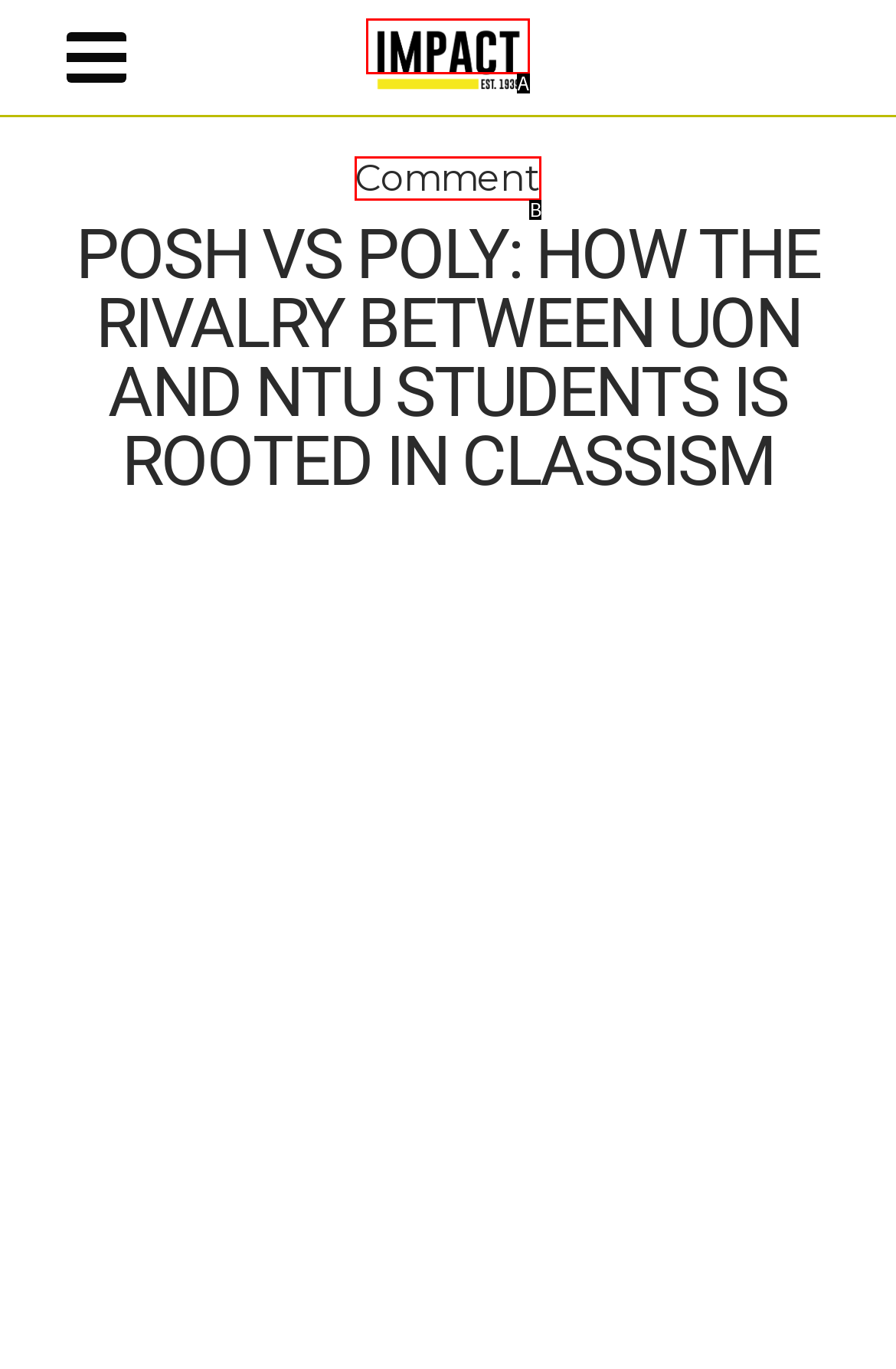Refer to the element description: Comment and identify the matching HTML element. State your answer with the appropriate letter.

B